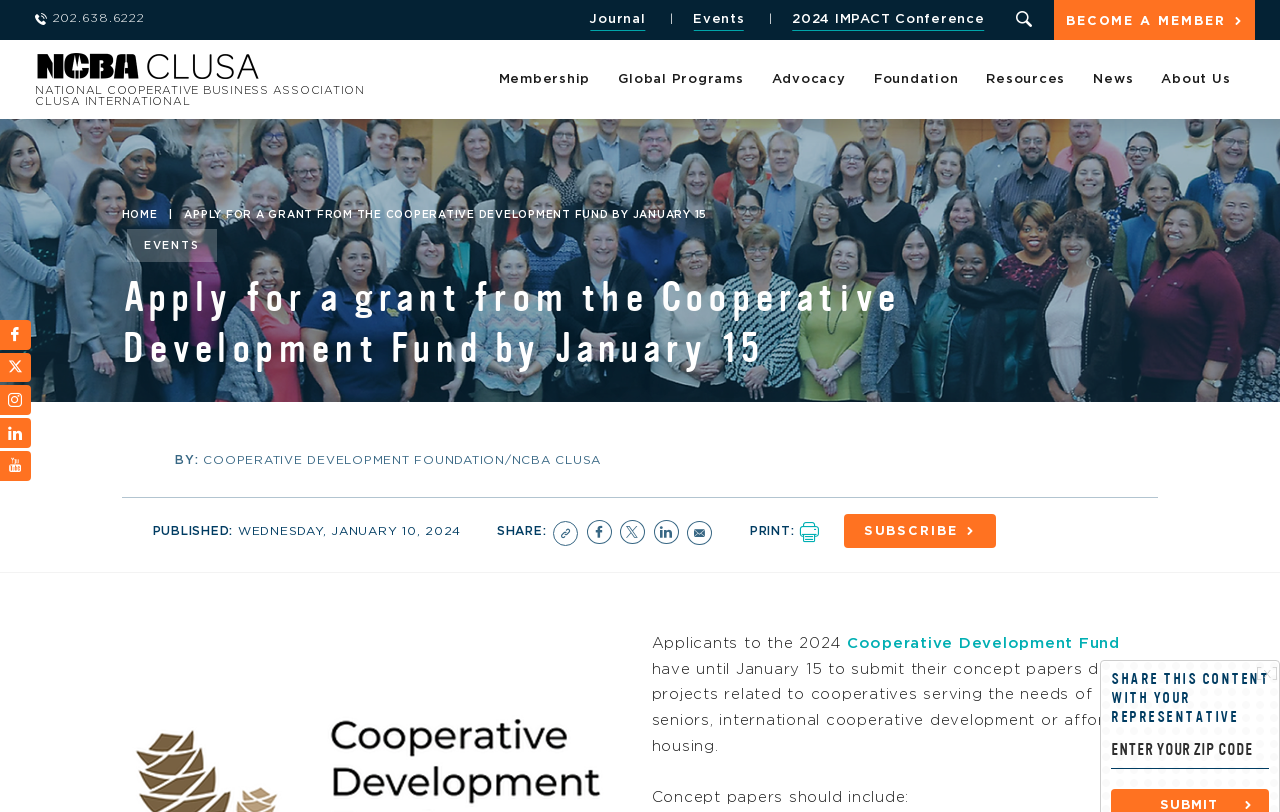Analyze the image and give a detailed response to the question:
What is the name of the organization?

I found the answer by looking at the top navigation bar, where there is a link with the name 'NCBA CLUSA' and a logo image.